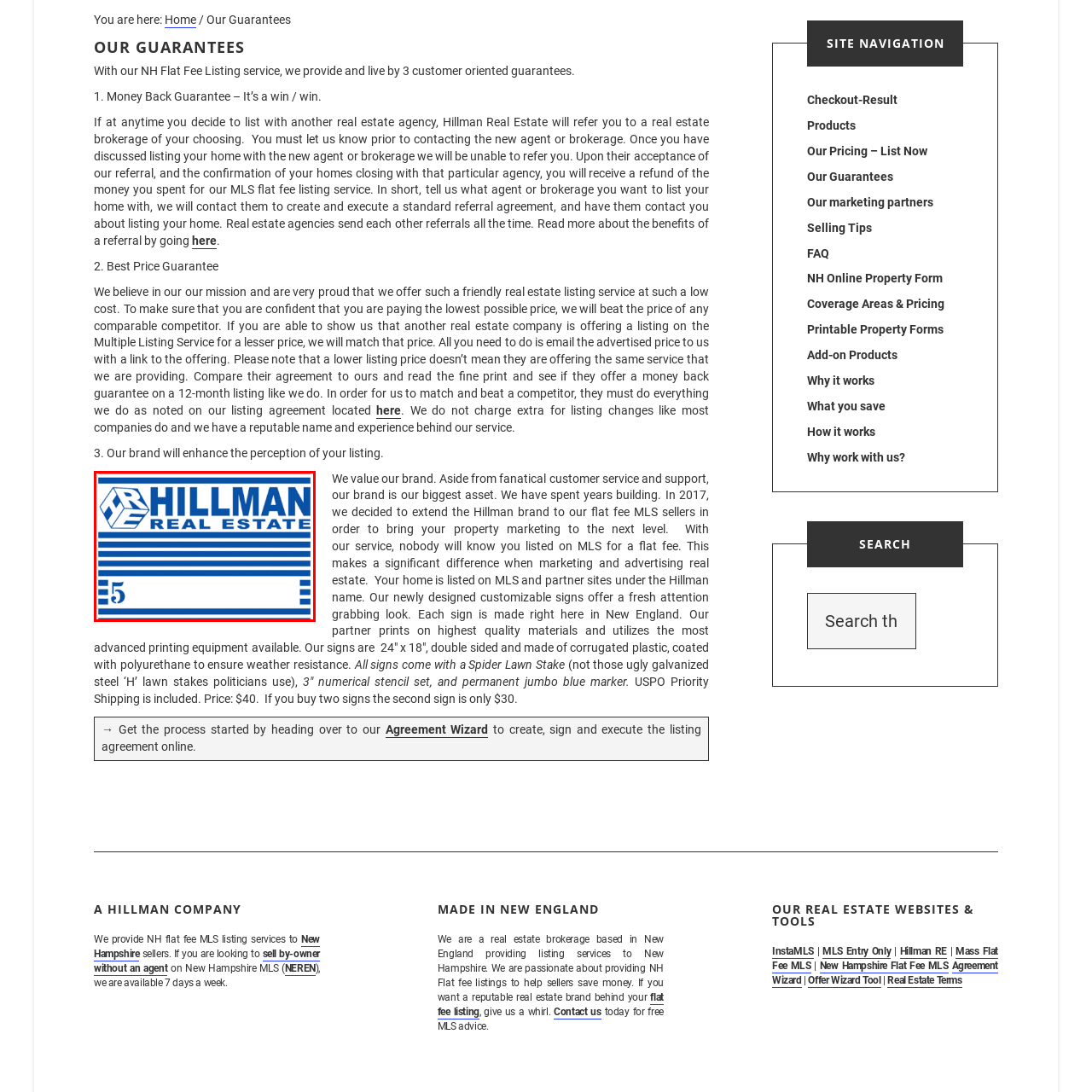What is the font size of 'REAL ESTATE' compared to 'HILLMAN'?
Refer to the image highlighted by the red box and give a one-word or short-phrase answer reflecting what you see.

Smaller